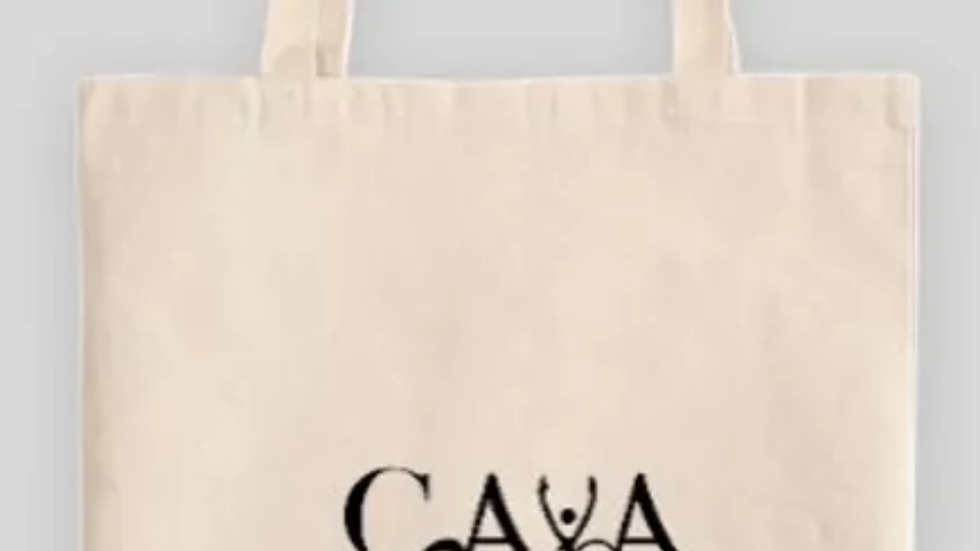Provide a one-word or brief phrase answer to the question:
What is the approximate size of the tote bag?

13.5 x 13.5 x 3.5 inches